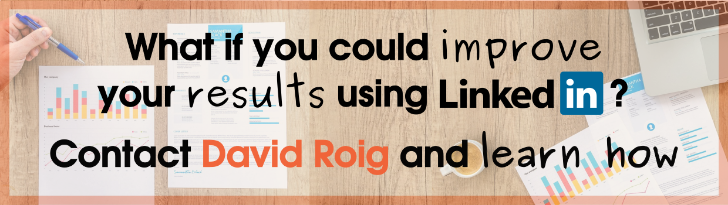Formulate a detailed description of the image content.

The image features an engaging promotional banner inviting viewers to explore the potential of enhancing their results through LinkedIn. It poses a thought-provoking question, "What if you could improve your results using LinkedIn?" alongside a call to action to "Contact David Roig and learn how." 

The background showcases a workspace setting with documents displaying various data graphs and statistics, suggesting a focus on professional growth and analysis. A hand holding a pen indicates active engagement, further emphasizing the theme of taking initiative. The LinkedIn logo is clearly visible, reinforcing the platform's relevance. Overall, the design combines professional imagery with a motivational message, encouraging professionals to consider leveraging LinkedIn for career advancement.